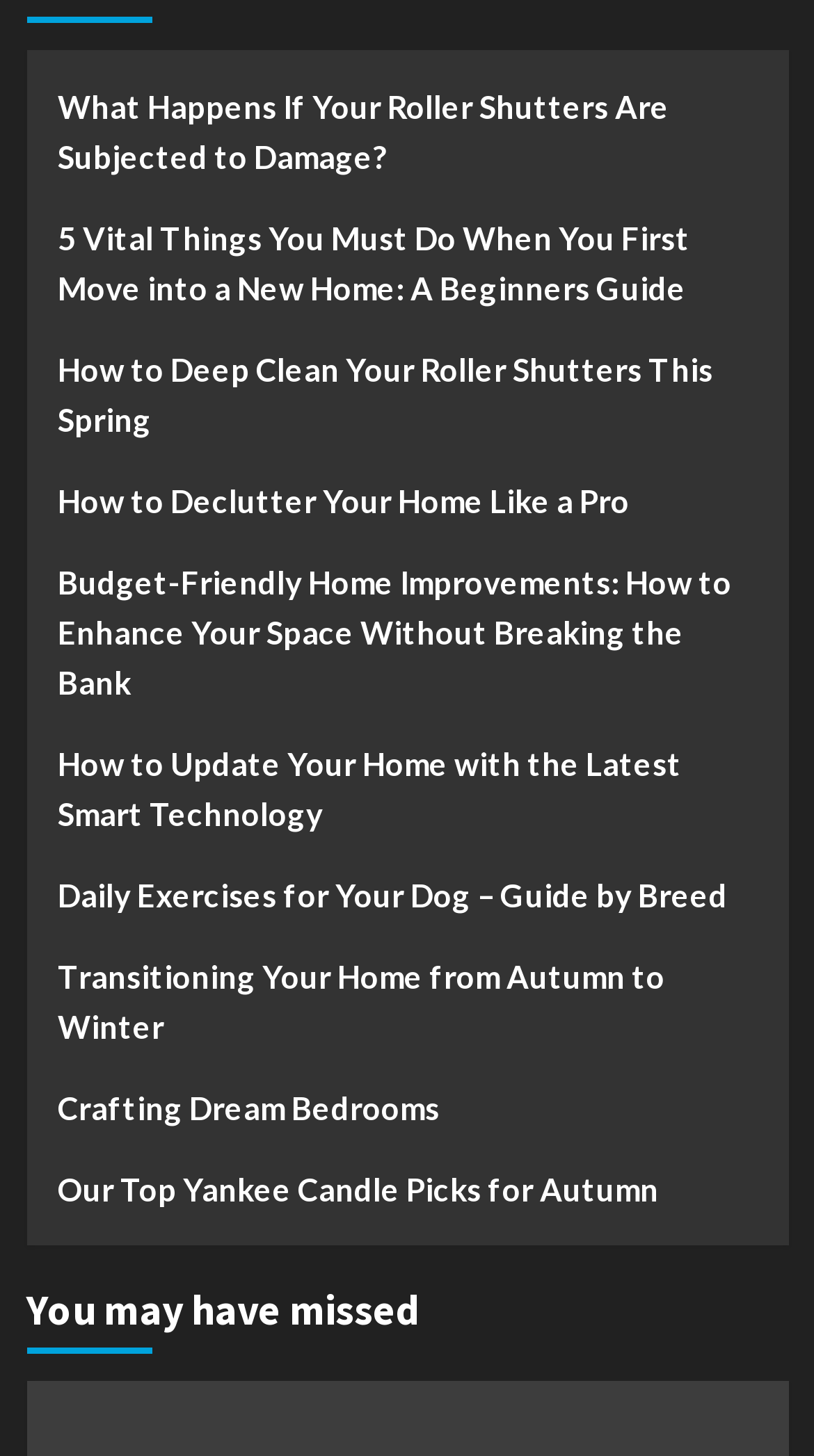What is the topic of the last link?
Using the image, answer in one word or phrase.

Bedrooms